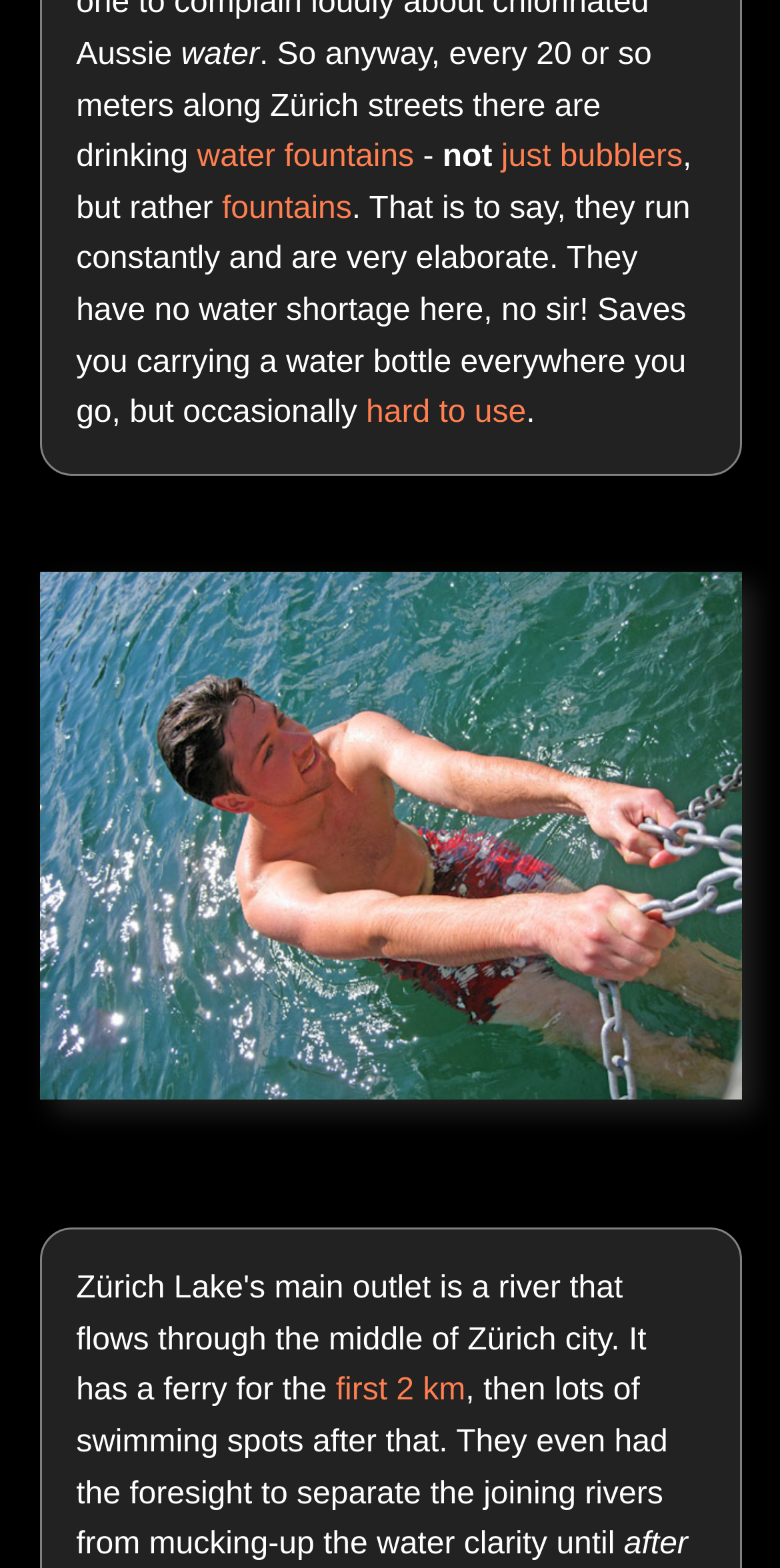What is special about the rivers in Zürich?
Give a comprehensive and detailed explanation for the question.

The rivers in Zürich are special because they are separated to maintain water clarity, as mentioned in the text, which states that 'they even had the foresight to separate the joining rivers from mucking-up the water clarity'.